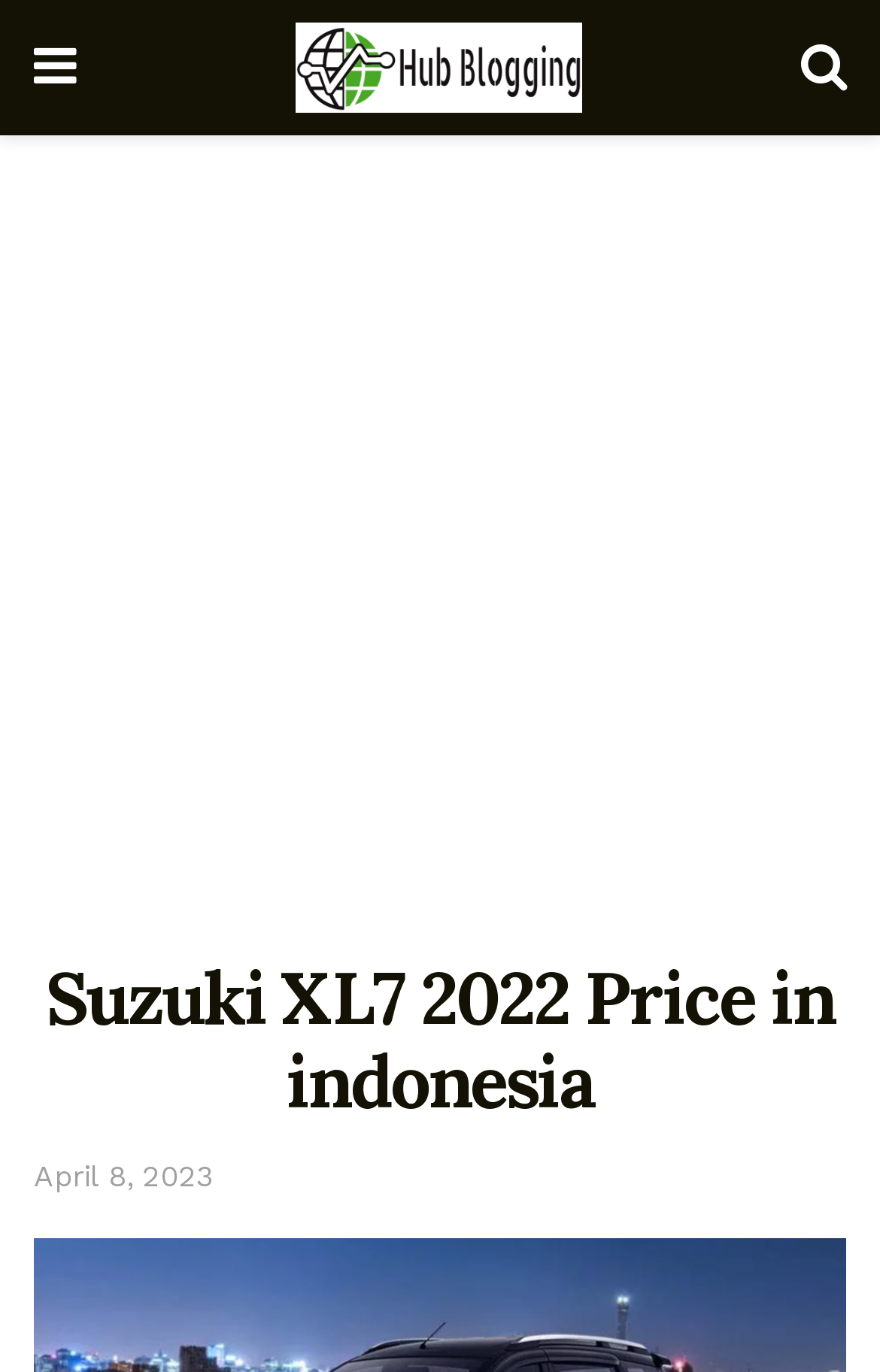What is the topic of the article?
Use the information from the screenshot to give a comprehensive response to the question.

I found the topic of the article by looking at the heading element with the text 'Suzuki XL7 2022 Price in indonesia' which is located at the top of the page.